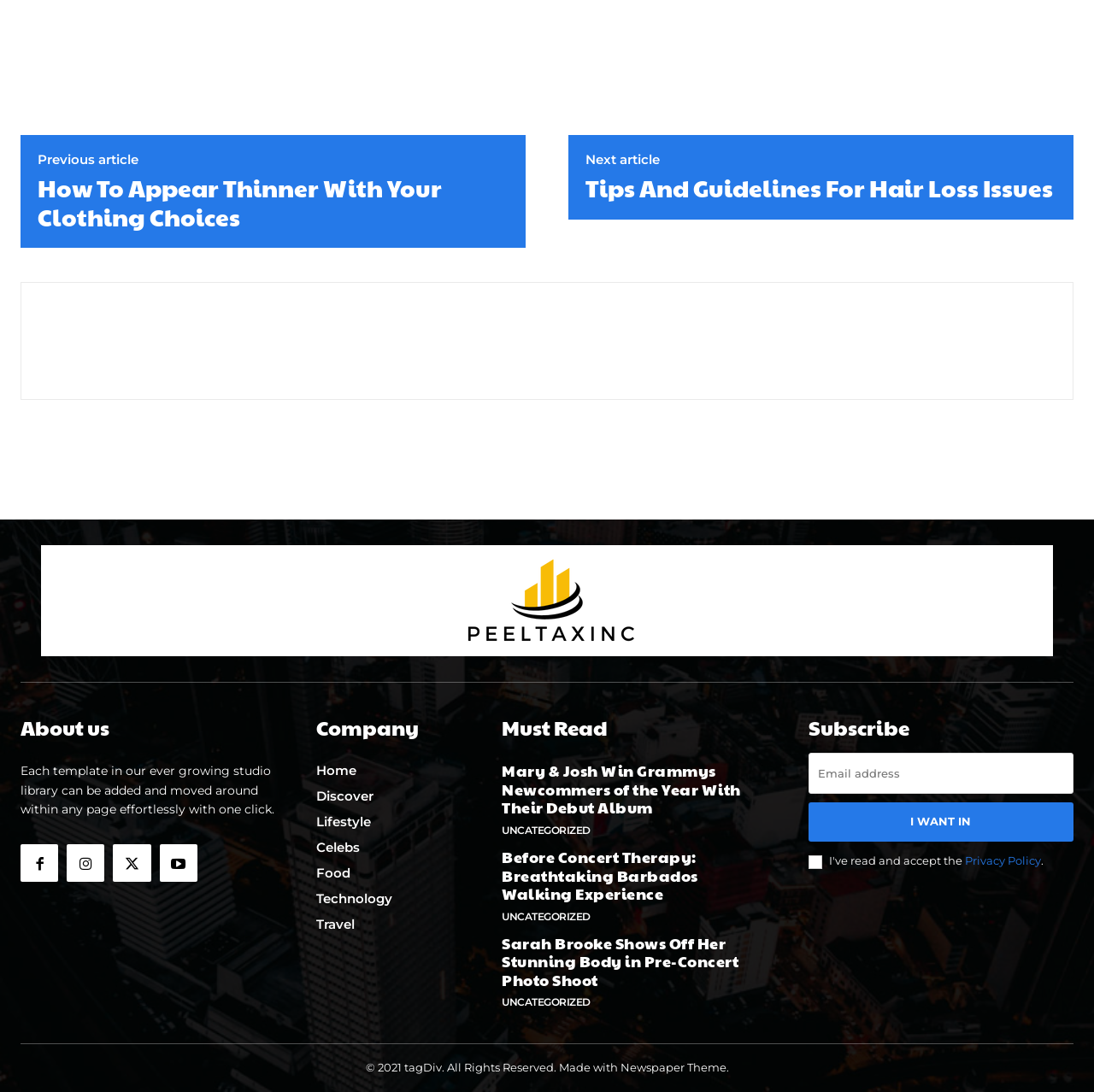Please analyze the image and give a detailed answer to the question:
What type of content is categorized as 'UNCATEGORIZED'?

The links labeled 'UNCATEGORIZED' are found alongside article titles, such as 'Mary & Josh Win Grammys Newcommers of the Year With Their Debut Album' and 'Before Concert Therapy: Breathtaking Barbados Walking Experience', which suggests that the 'UNCATEGORIZED' category refers to articles or news stories.